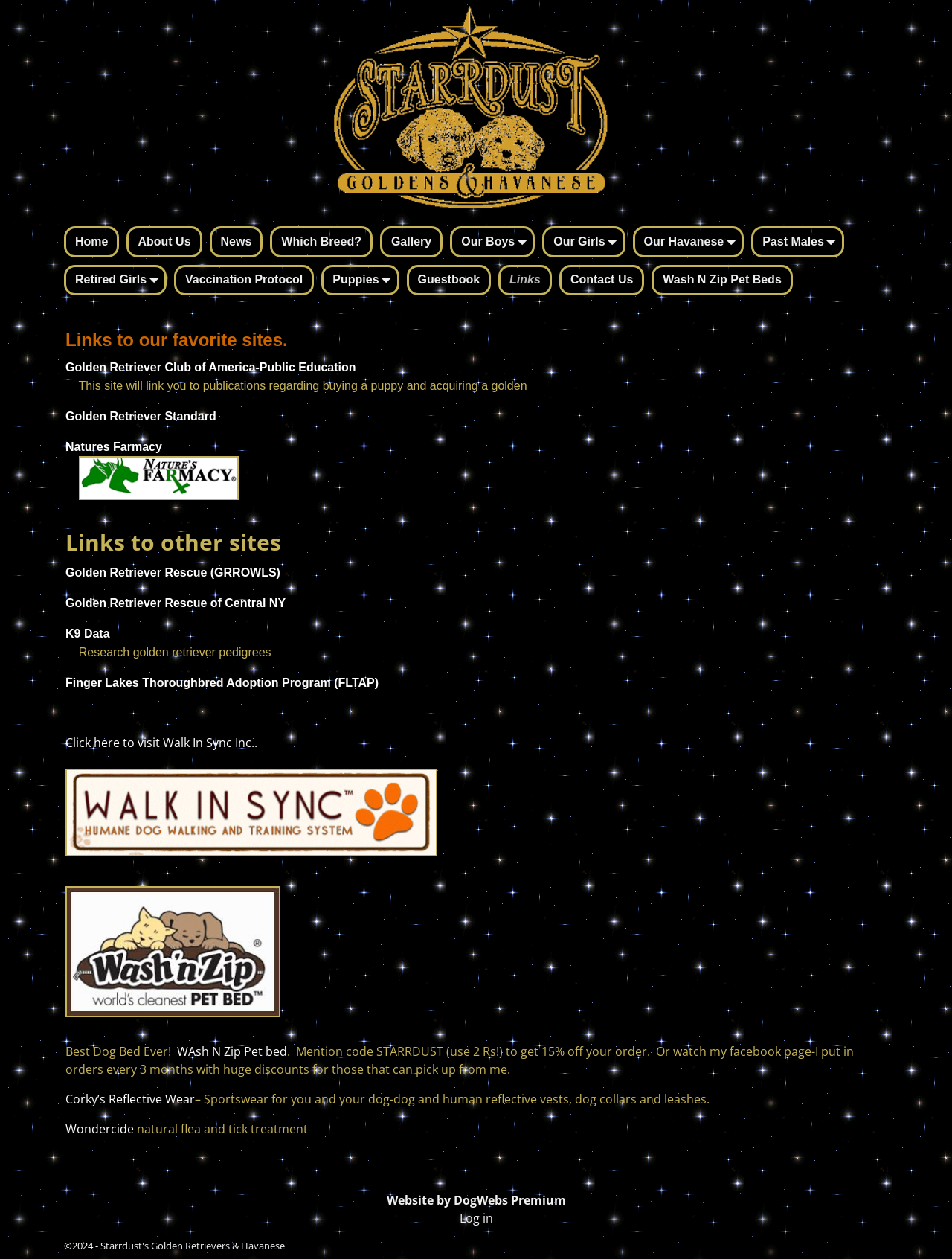Find the bounding box coordinates of the clickable area that will achieve the following instruction: "Visit Golden Retriever Club of America-Public Education".

[0.069, 0.287, 0.374, 0.297]